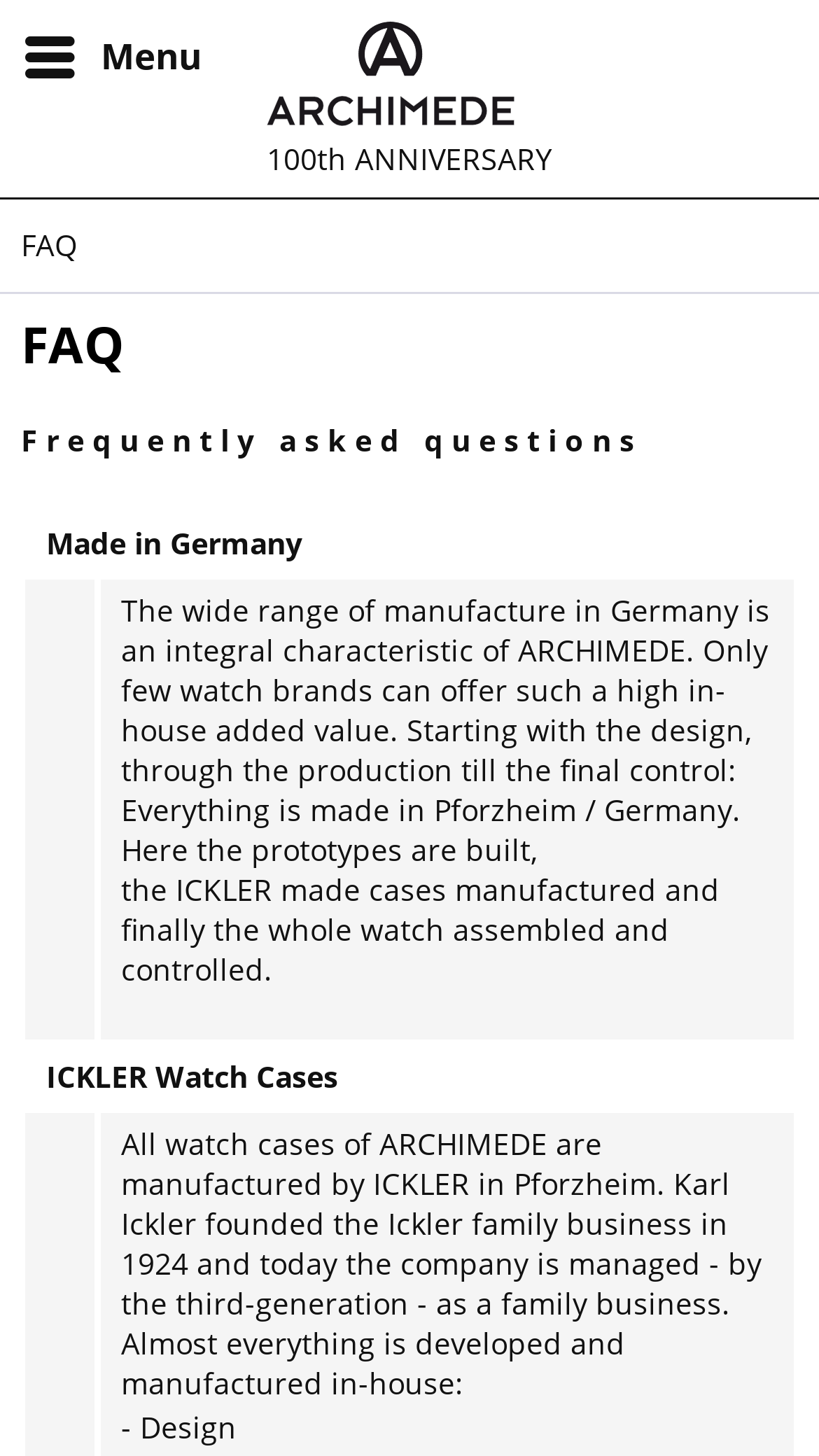Given the webpage screenshot, identify the bounding box of the UI element that matches this description: "100th ANNIVERSARY".

[0.326, 0.014, 0.674, 0.087]